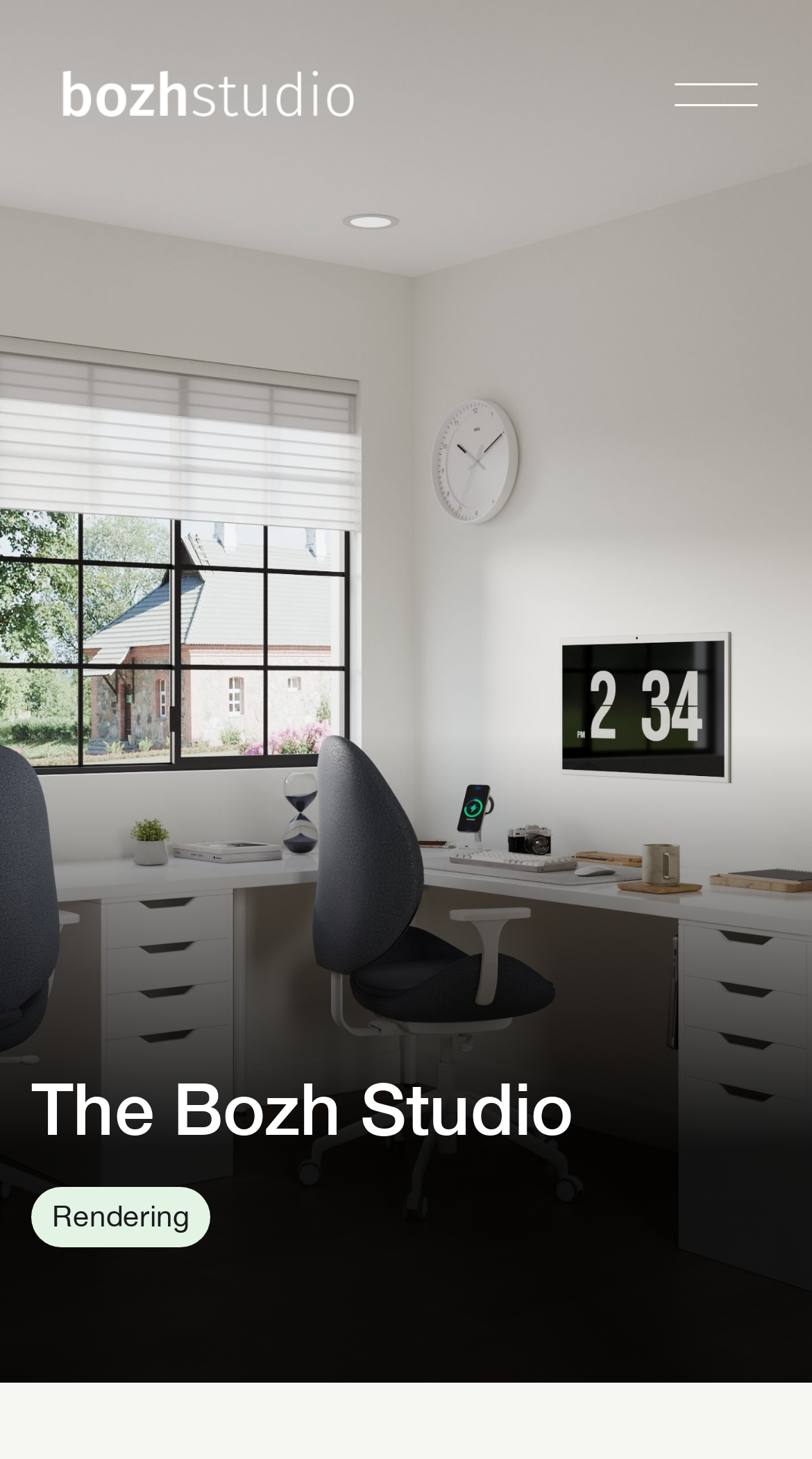Identify the bounding box coordinates for the element you need to click to achieve the following task: "Contact Bozh Studio". Provide the bounding box coordinates as four float numbers between 0 and 1, in the form [left, top, right, bottom].

[0.09, 0.409, 0.256, 0.437]